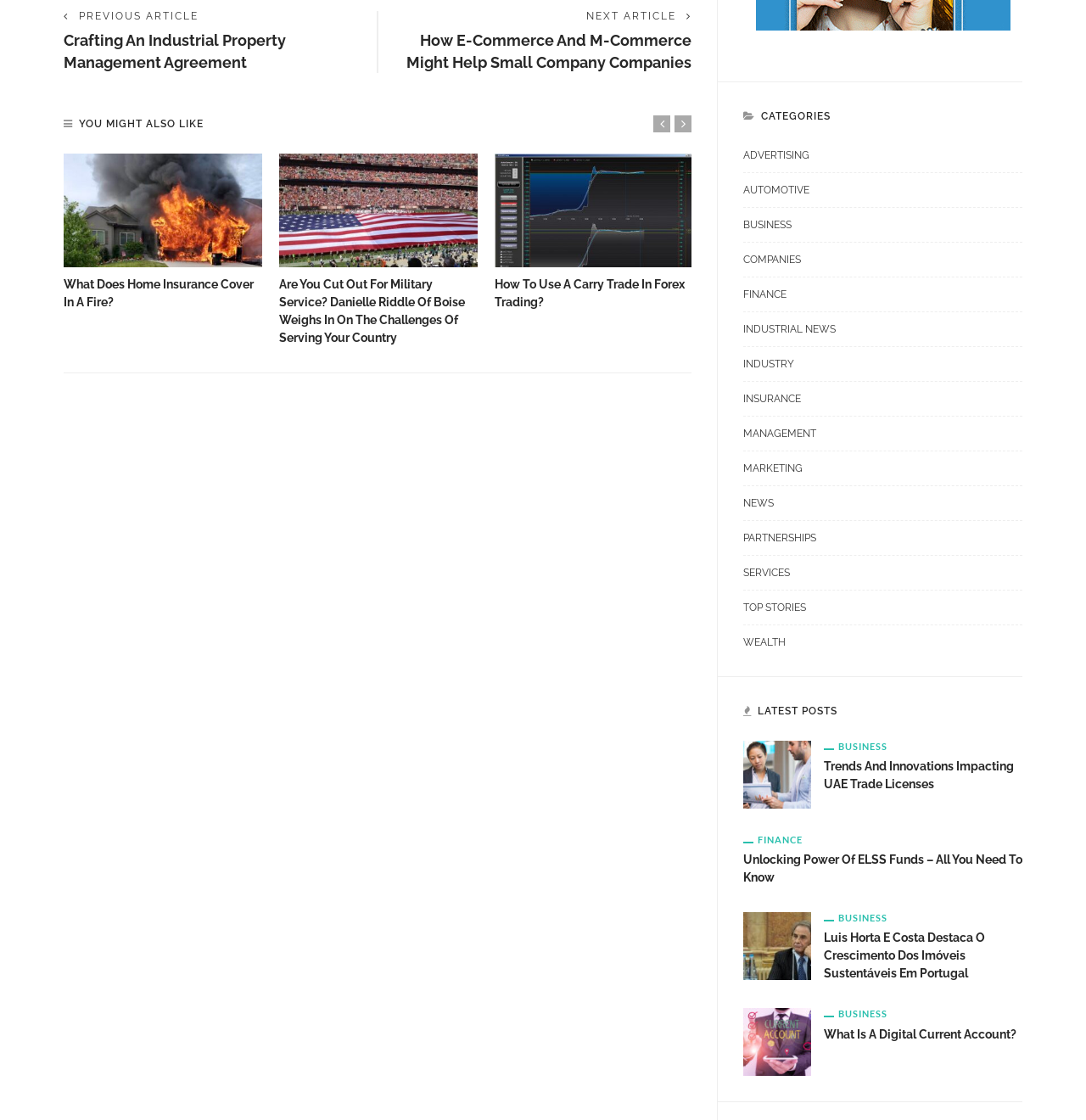Identify the coordinates of the bounding box for the element that must be clicked to accomplish the instruction: "Browse the 'INDUSTRIAL NEWS' category".

[0.684, 0.286, 0.941, 0.31]